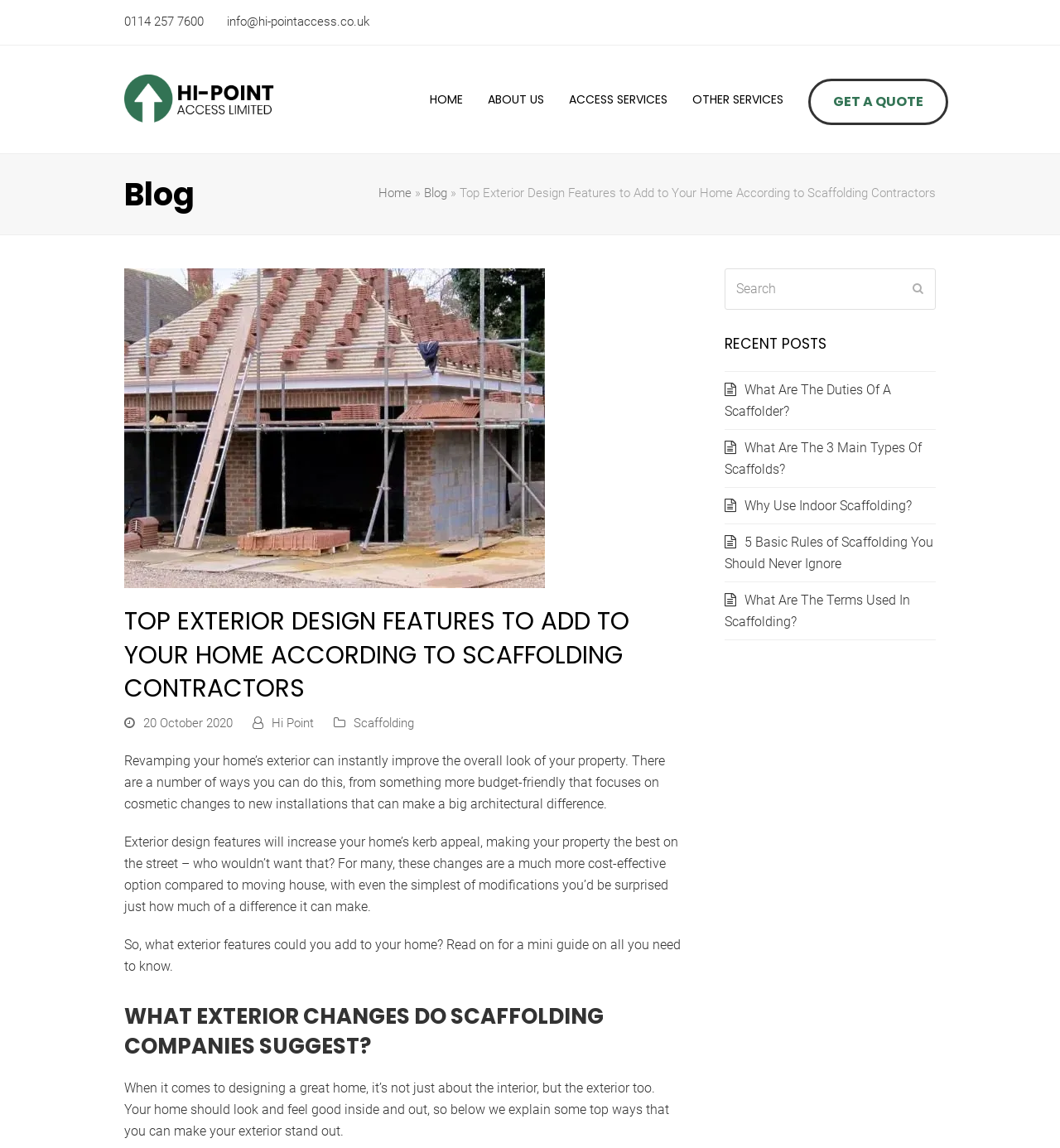Specify the bounding box coordinates of the element's area that should be clicked to execute the given instruction: "Click the 'GET A QUOTE' link". The coordinates should be four float numbers between 0 and 1, i.e., [left, top, right, bottom].

[0.774, 0.071, 0.883, 0.107]